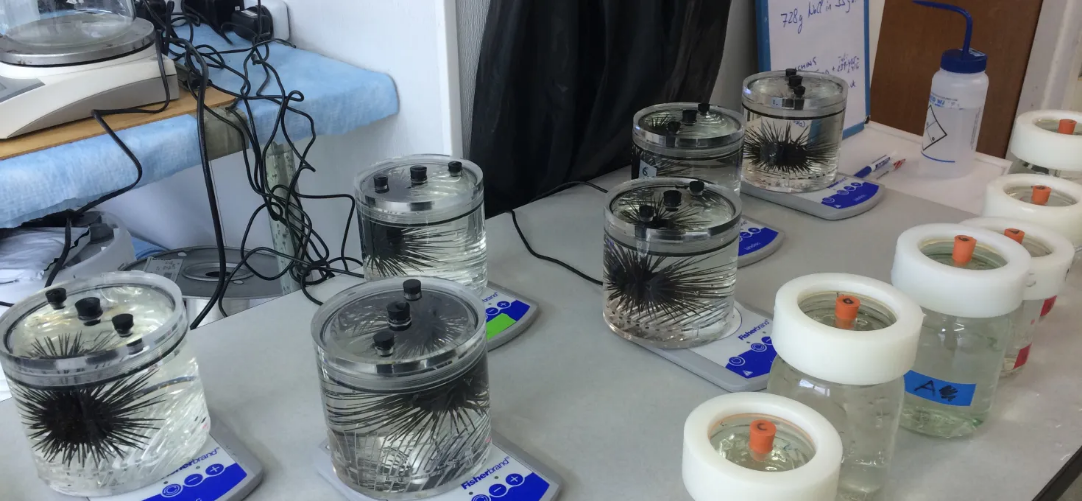Provide a one-word or short-phrase response to the question:
What is the purpose of the scales in the background?

To measure